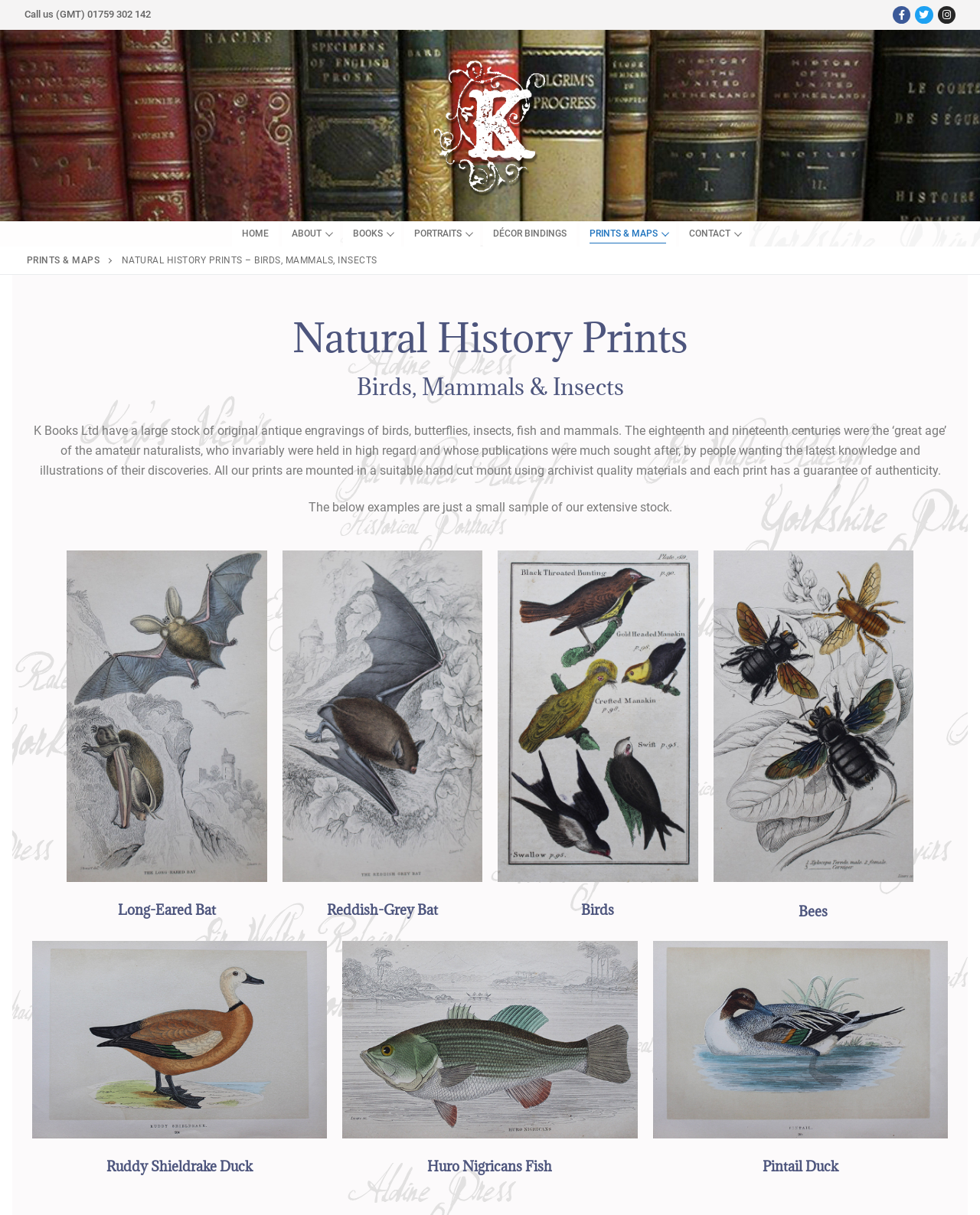Bounding box coordinates are specified in the format (top-left x, top-left y, bottom-right x, bottom-right y). All values are floating point numbers bounded between 0 and 1. Please provide the bounding box coordinate of the region this sentence describes: Prints & Maps

[0.027, 0.21, 0.102, 0.219]